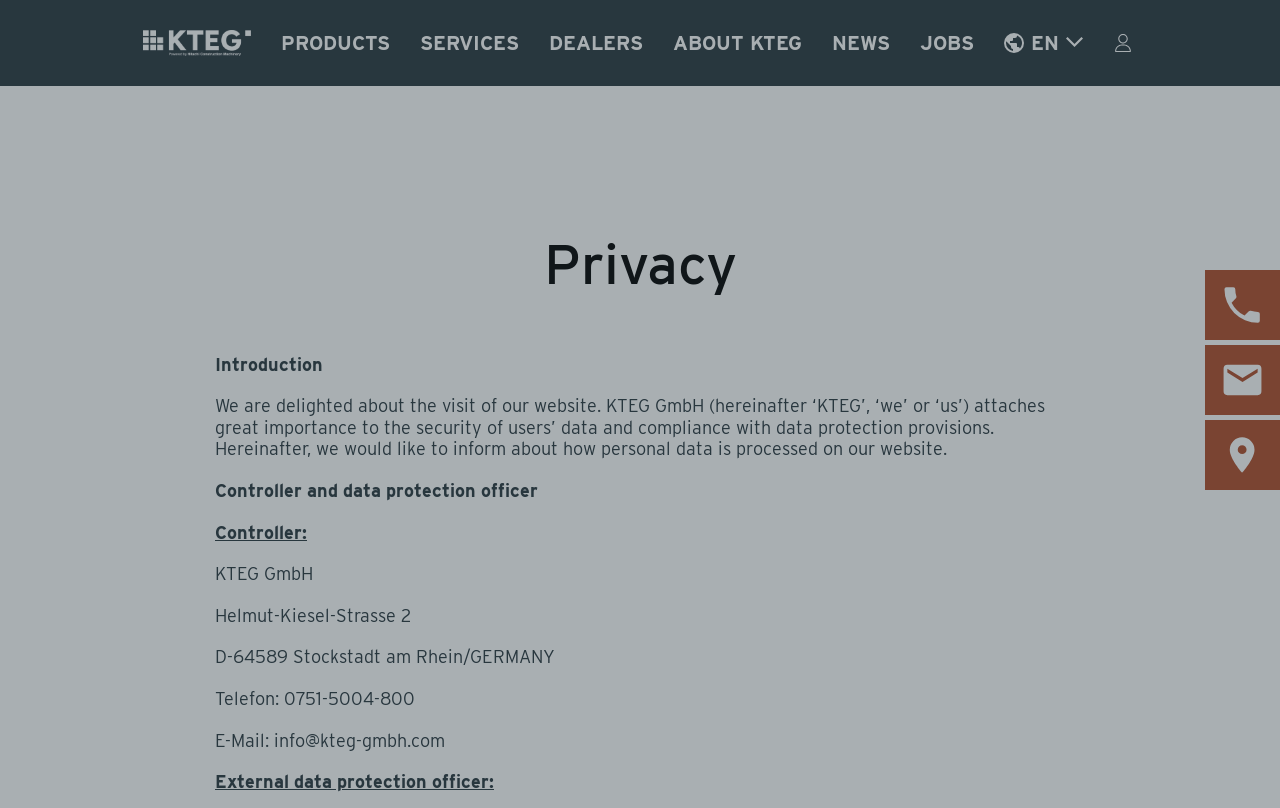Identify the bounding box coordinates of the section that should be clicked to achieve the task described: "Read the NEWS".

[0.65, 0.041, 0.695, 0.066]